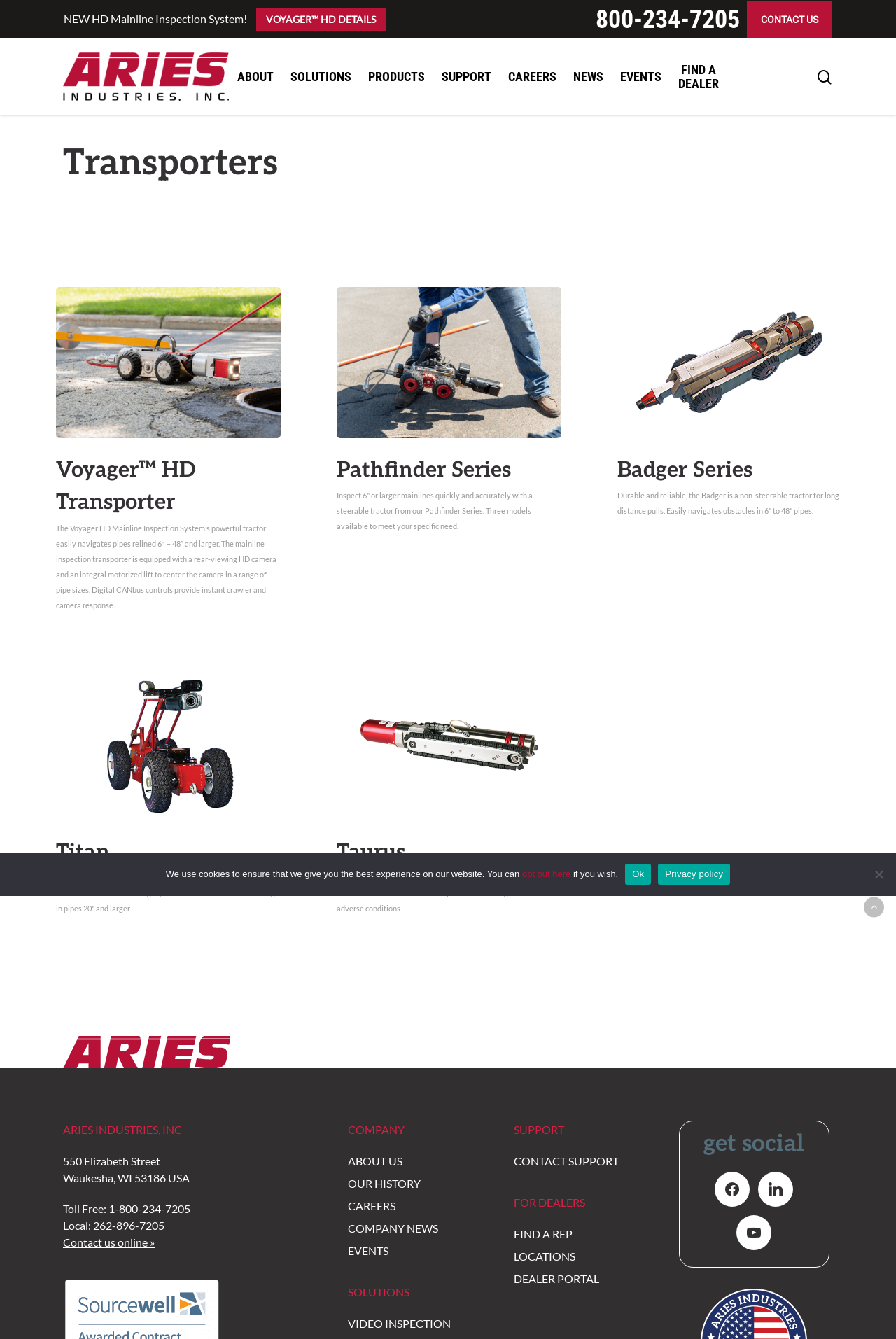What is the purpose of the Voyager HD Mainline Inspection System?
Kindly answer the question with as much detail as you can.

I found the answer by reading the description of the Voyager HD Mainline Inspection System, which says it is used to inspect pipes relined 6″ – 48” and larger.